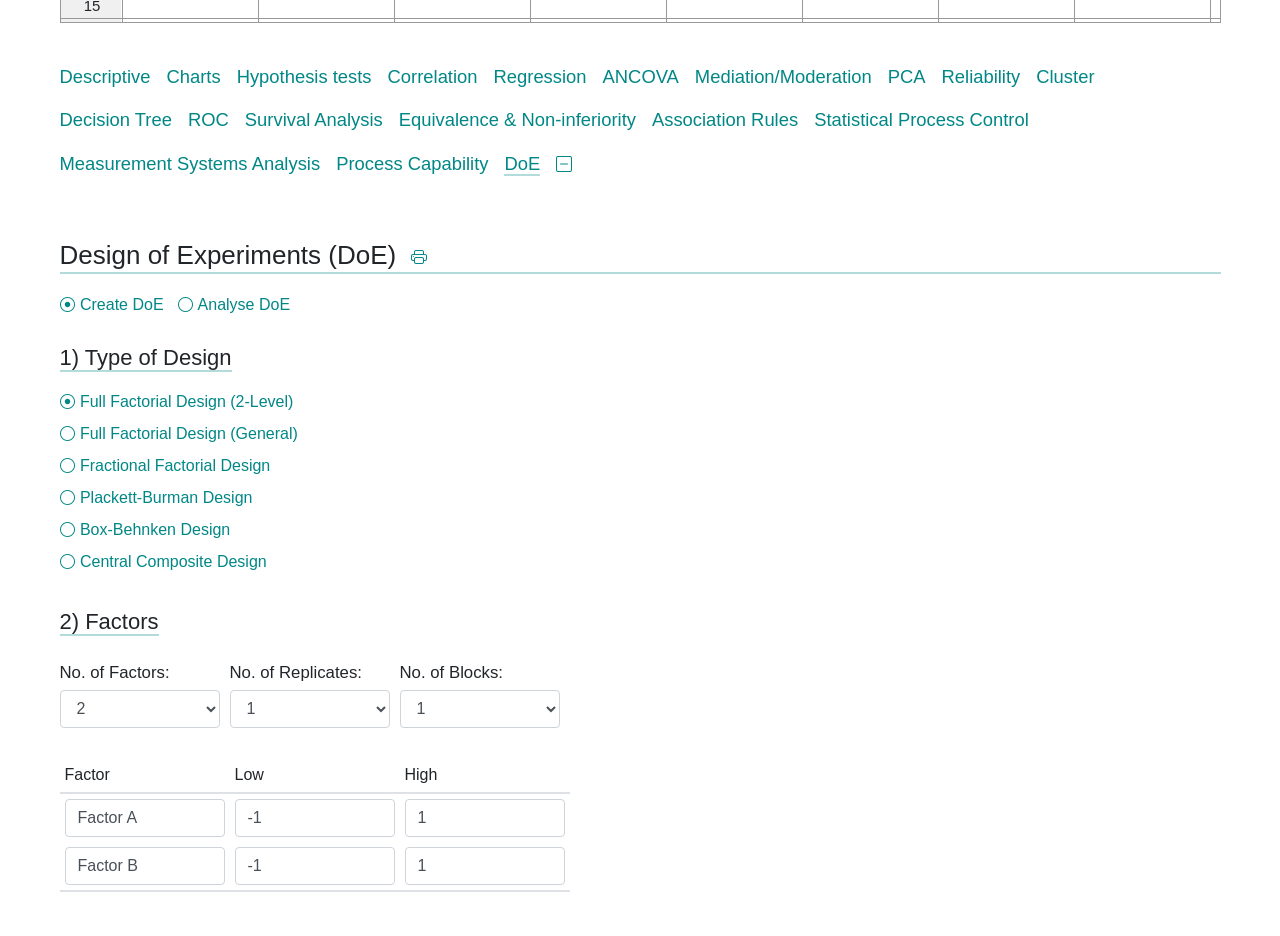Find the coordinates for the bounding box of the element with this description: "Regression".

[0.386, 0.058, 0.471, 0.105]